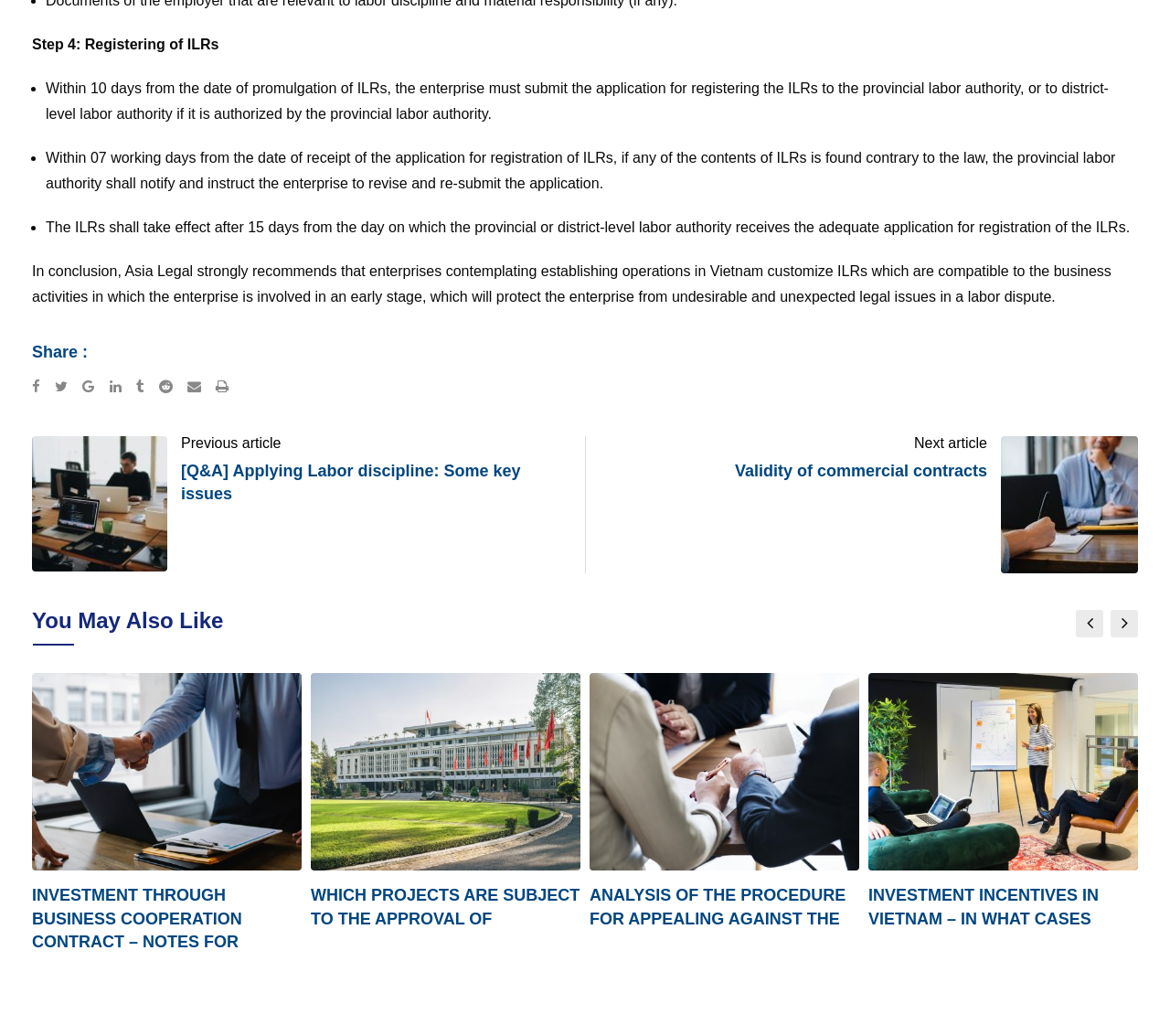What is the topic of the previous article?
Refer to the screenshot and respond with a concise word or phrase.

Applying Labor discipline